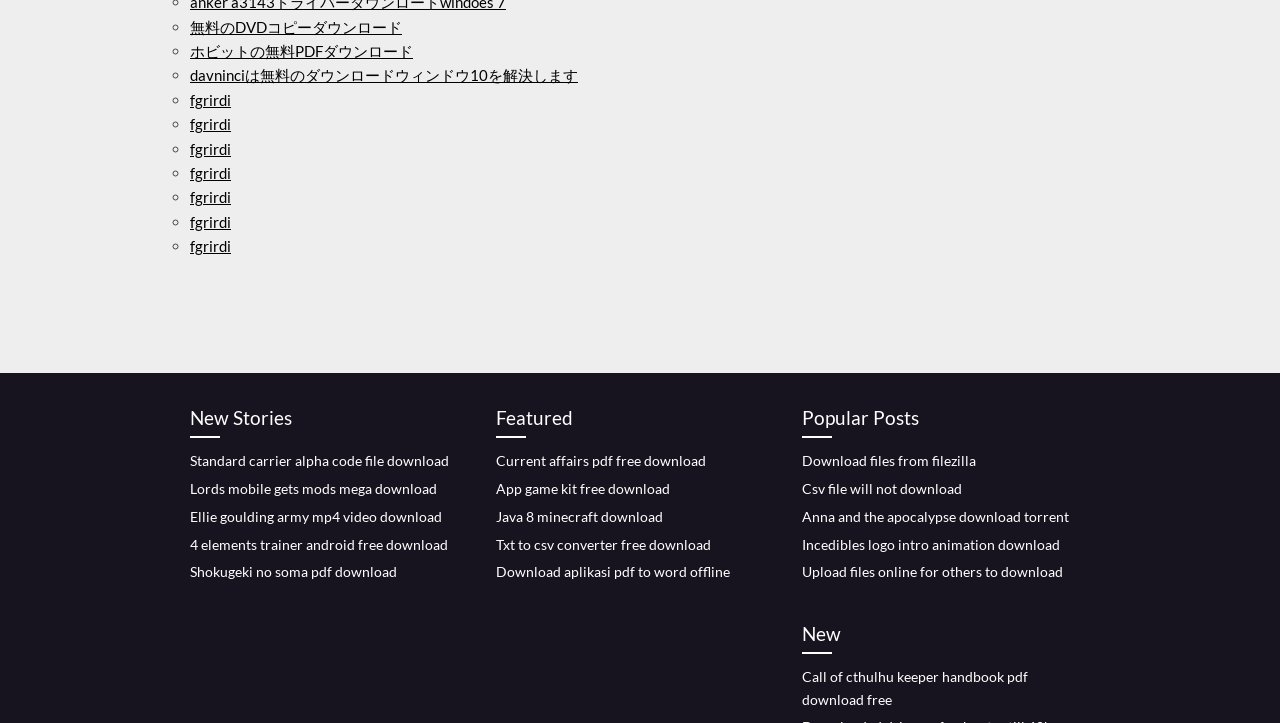How many sections are there on this webpage?
Using the image as a reference, give an elaborate response to the question.

Upon examining the webpage, I notice that there are four distinct sections: 'New Stories', 'Featured', 'Popular Posts', and 'New'. Each section has a heading and contains links to downloadable content.